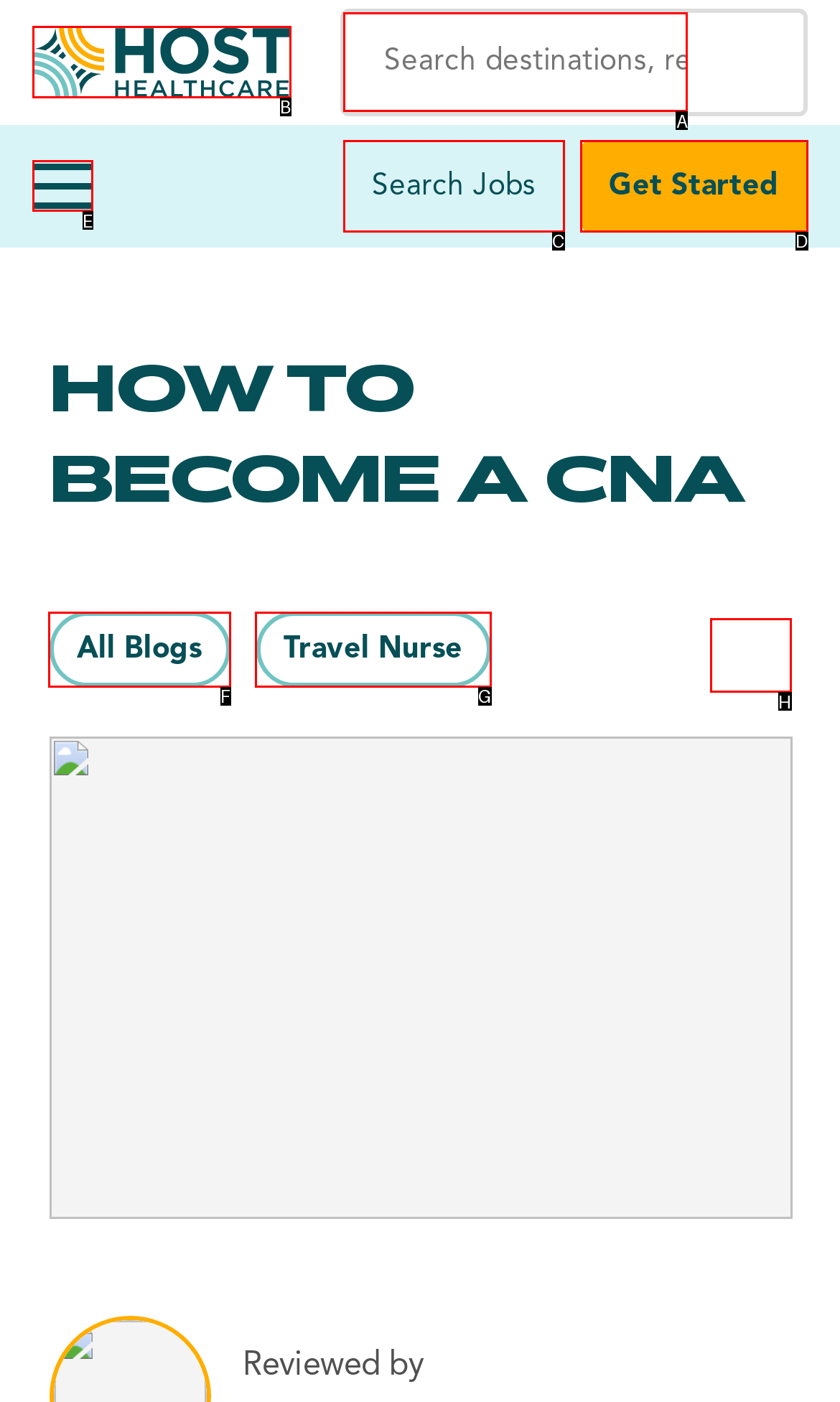From the given options, choose the one to complete the task: Close the popup
Indicate the letter of the correct option.

H